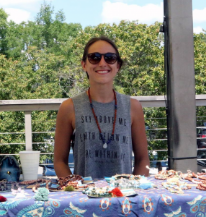Using the details in the image, give a detailed response to the question below:
What is the atmosphere of the MindFull Gathering event?

The lush backdrop of greenery behind the vendor adds to the relaxed atmosphere of the MindFull Gathering event, which is a community event where local artisans and yoga enthusiasts come together to celebrate creativity and connection.